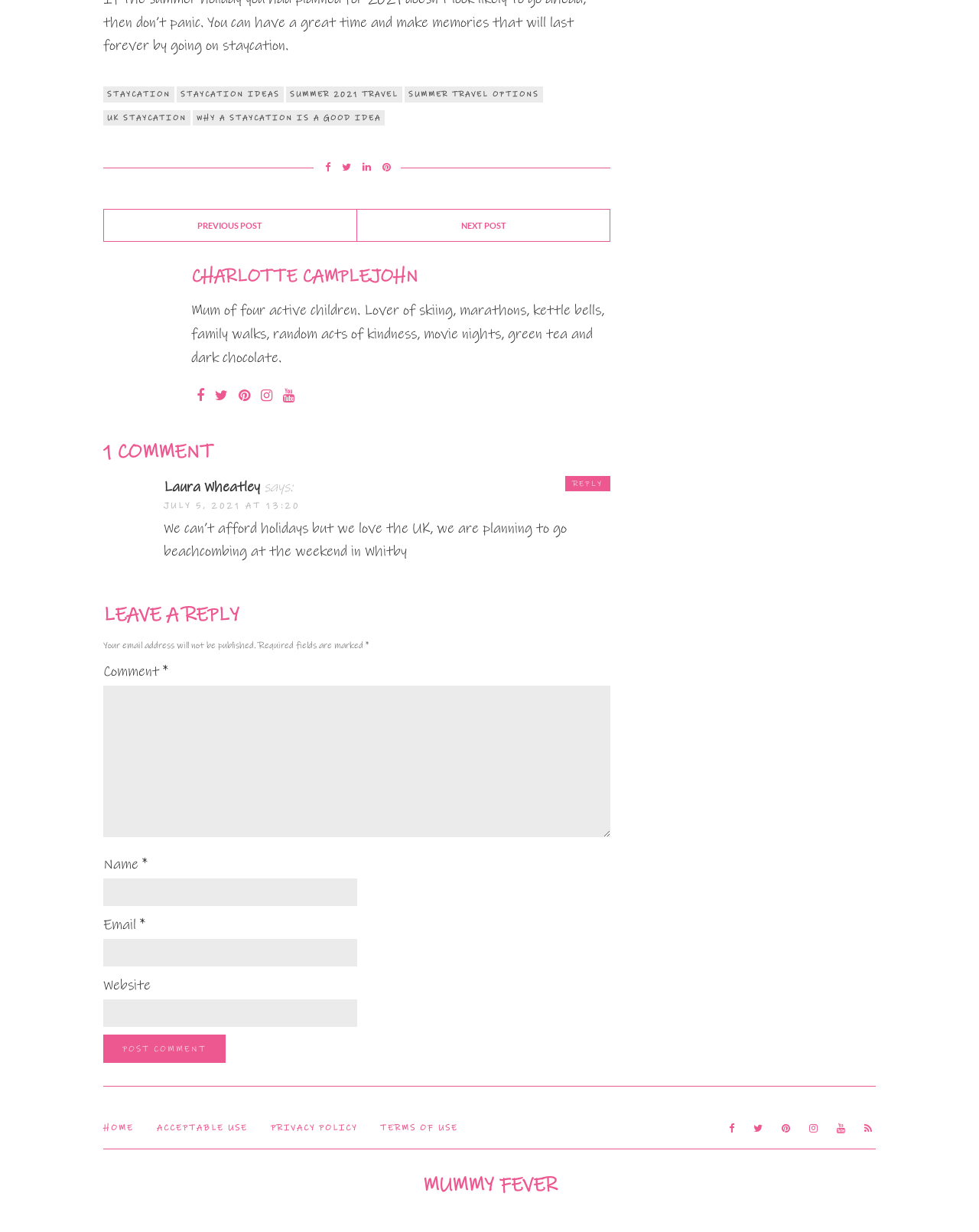What is the name of the author of the blog post?
Provide a short answer using one word or a brief phrase based on the image.

Charlotte Camplejohn